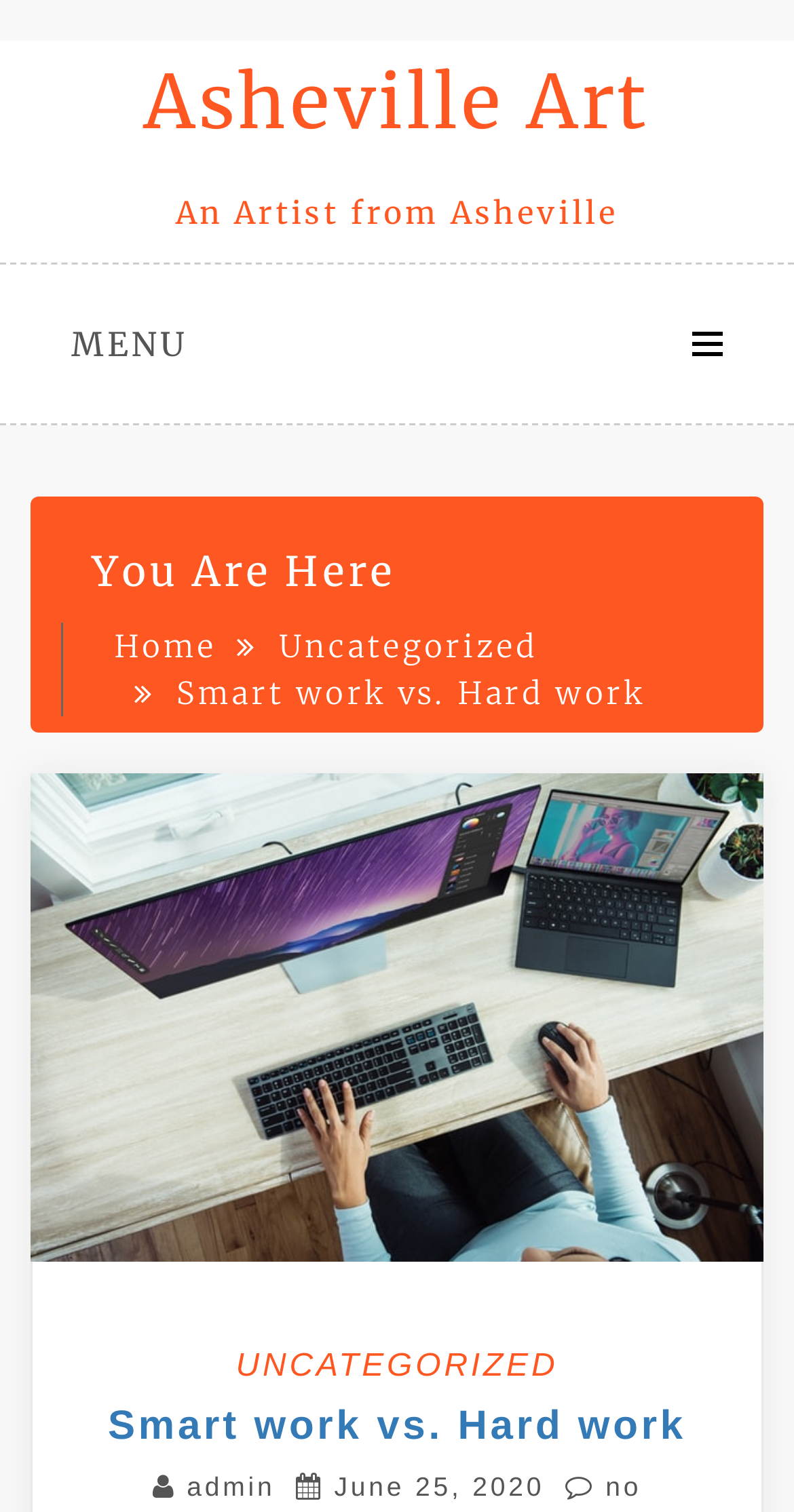Using the provided description: "Uncategorized", find the bounding box coordinates of the corresponding UI element. The output should be four float numbers between 0 and 1, in the format [left, top, right, bottom].

[0.297, 0.892, 0.703, 0.915]